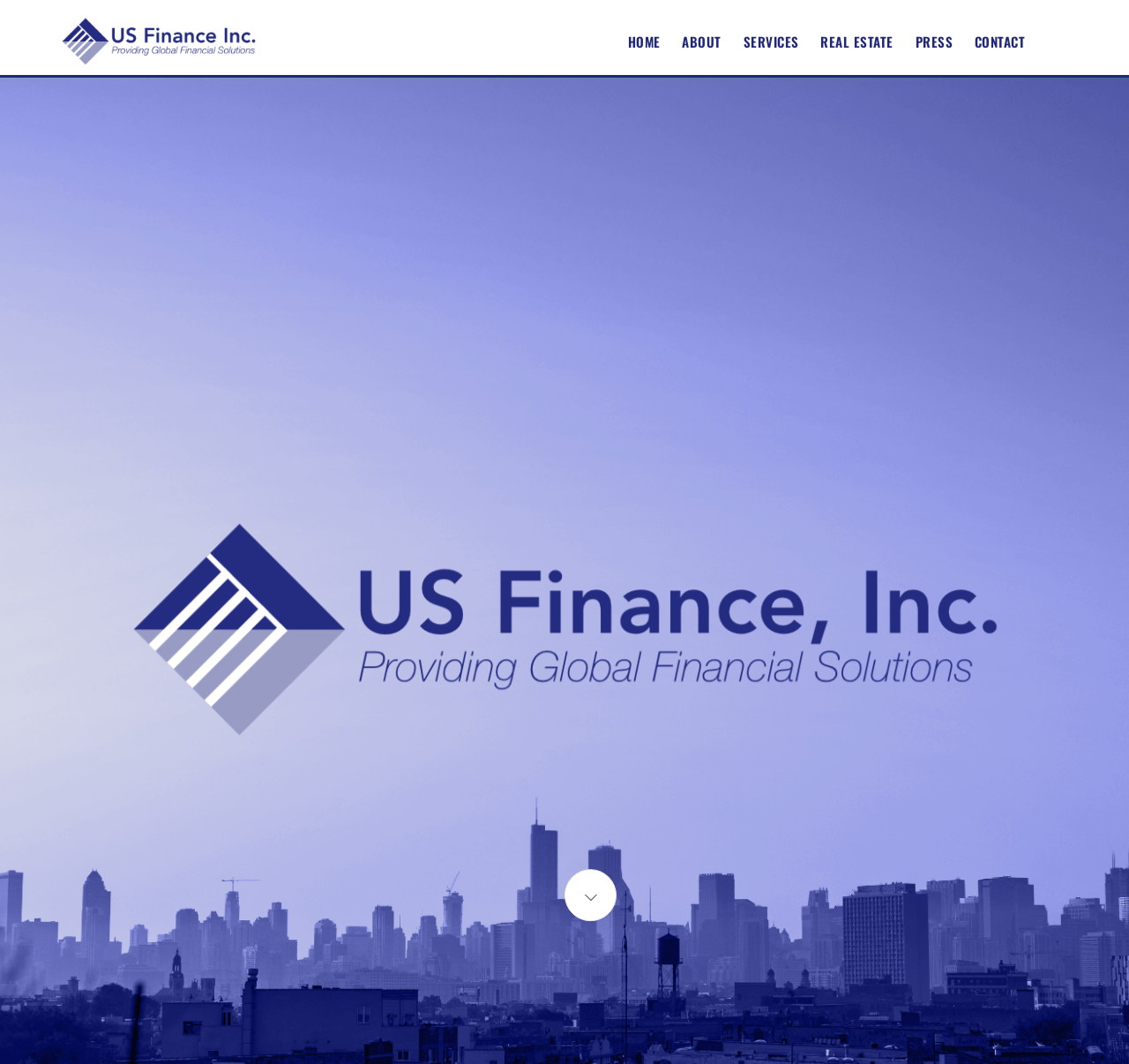Identify the bounding box coordinates for the UI element that matches this description: "Real Estate".

[0.727, 0.03, 0.791, 0.048]